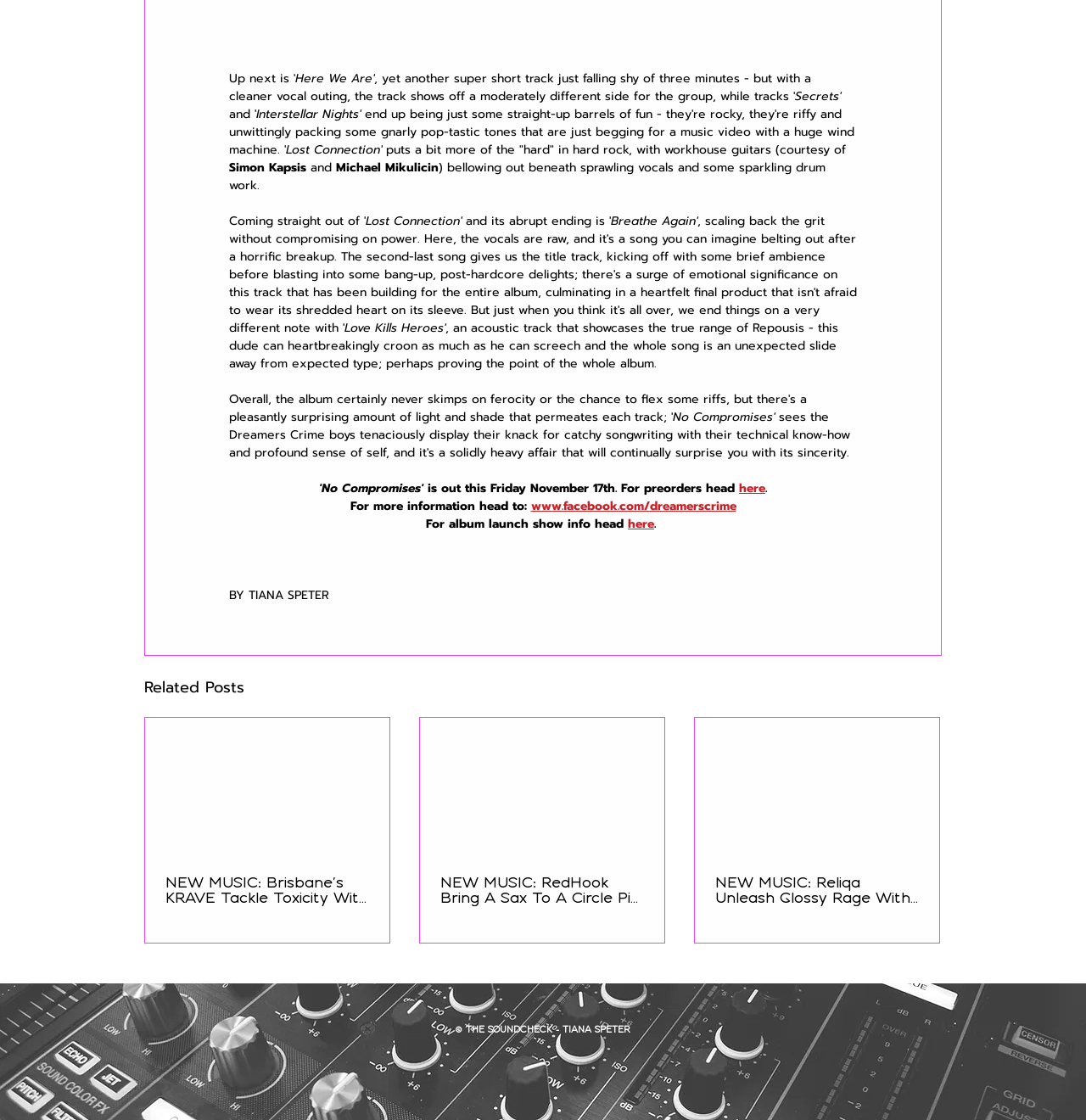Please indicate the bounding box coordinates for the clickable area to complete the following task: "Visit the Facebook page of Dreamers Crime". The coordinates should be specified as four float numbers between 0 and 1, i.e., [left, top, right, bottom].

[0.489, 0.444, 0.678, 0.46]